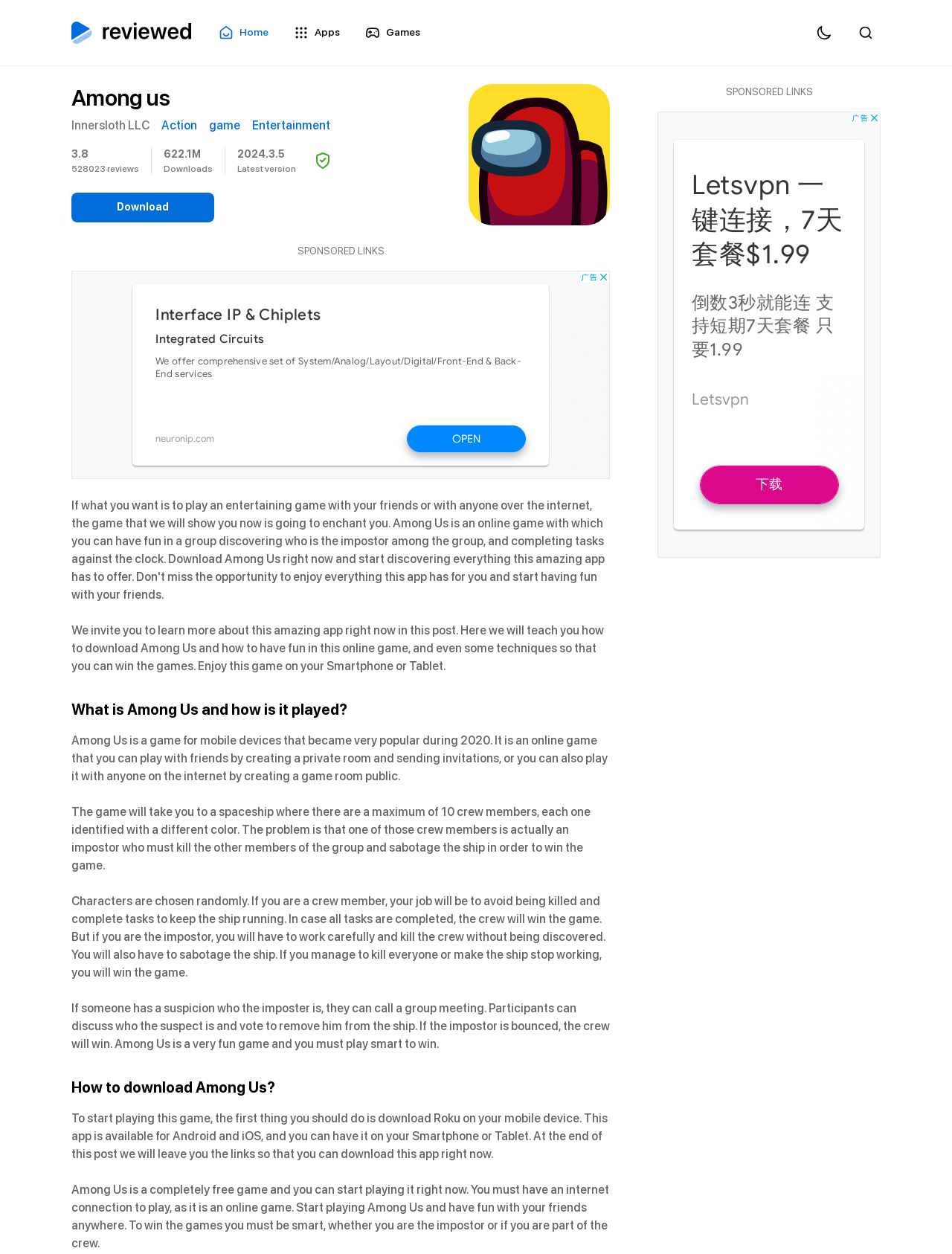What is the latest version of the game Among Us?
Look at the image and answer the question using a single word or phrase.

2024.3.5